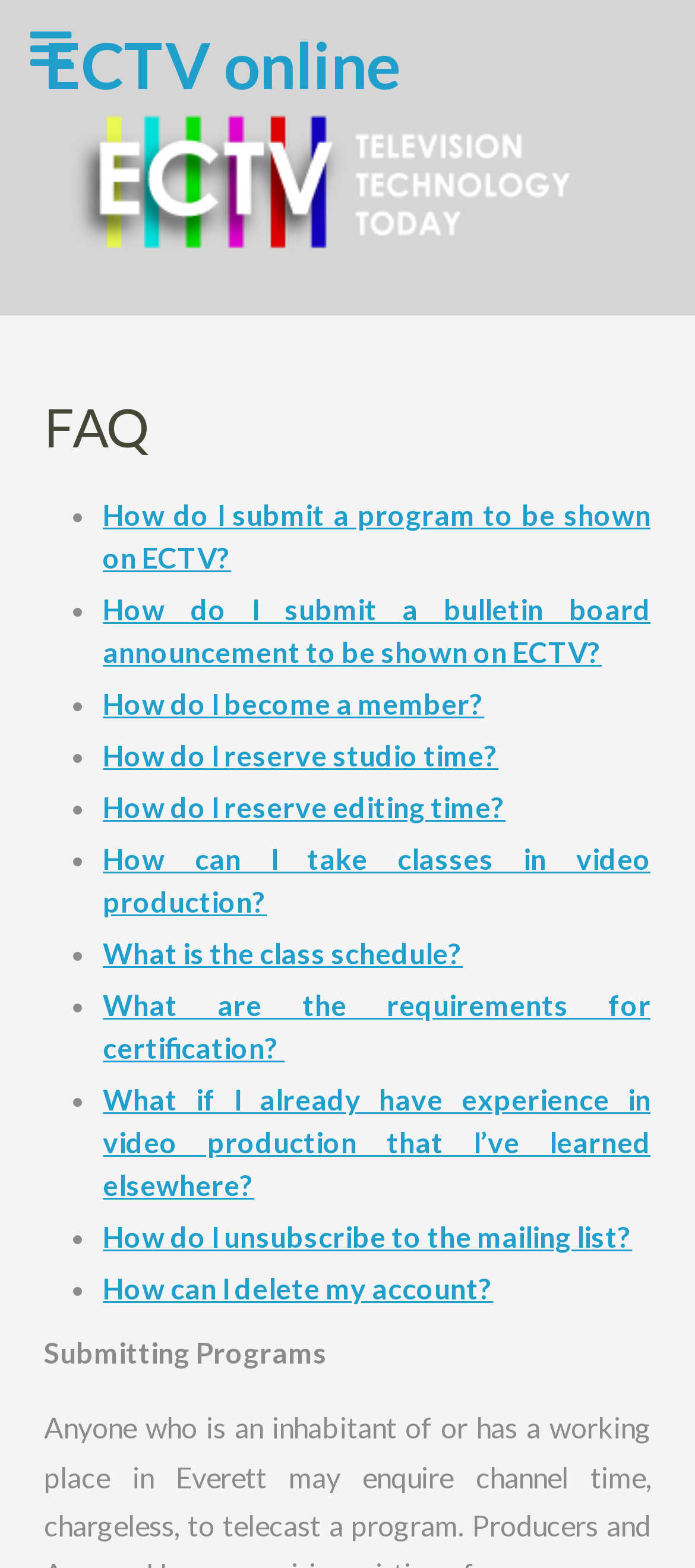Please pinpoint the bounding box coordinates for the region I should click to adhere to this instruction: "Click on 'How do I become a member?'".

[0.148, 0.438, 0.697, 0.459]